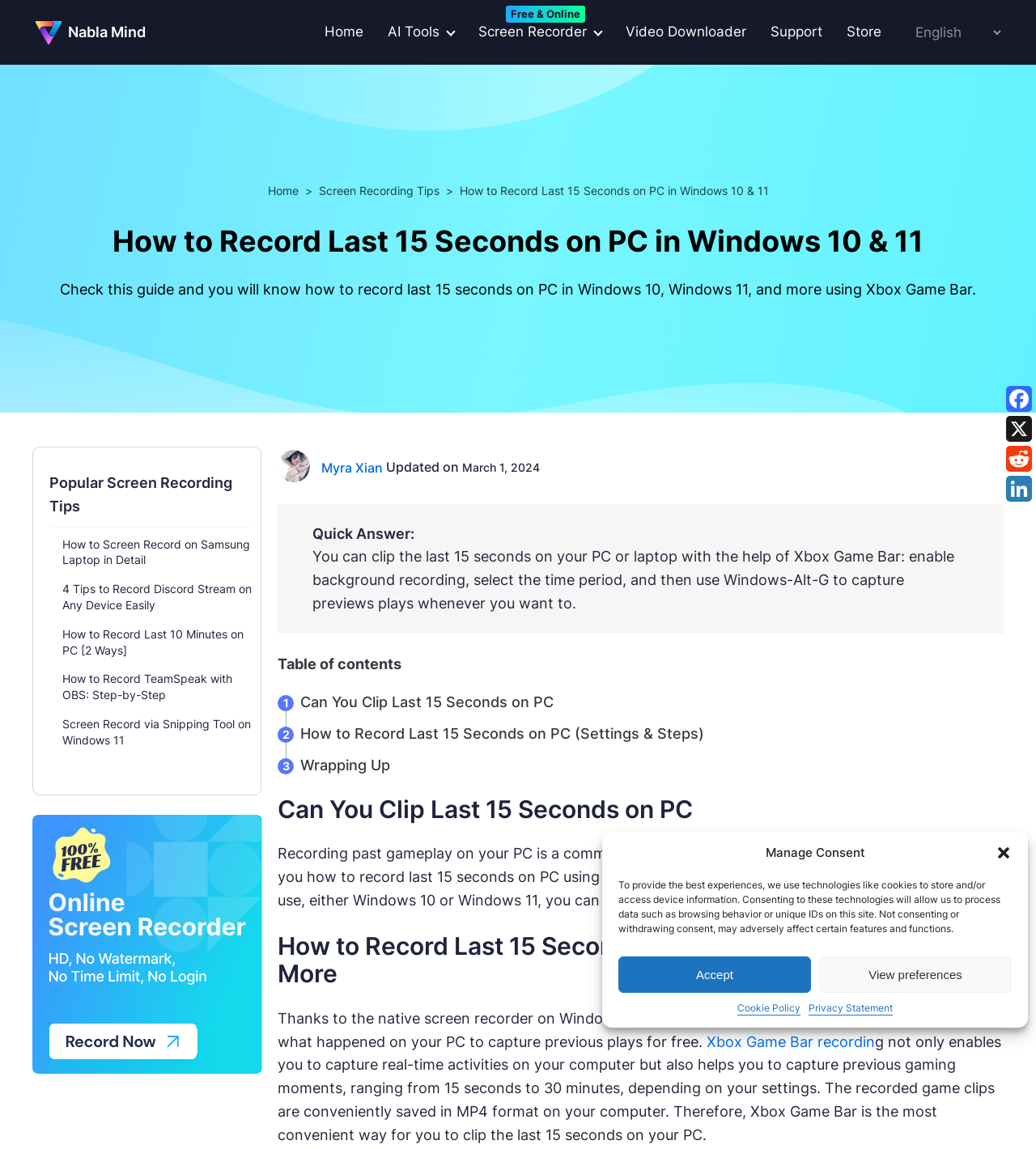What is the purpose of Xbox Game Bar?
Refer to the screenshot and answer in one word or phrase.

Record gameplay